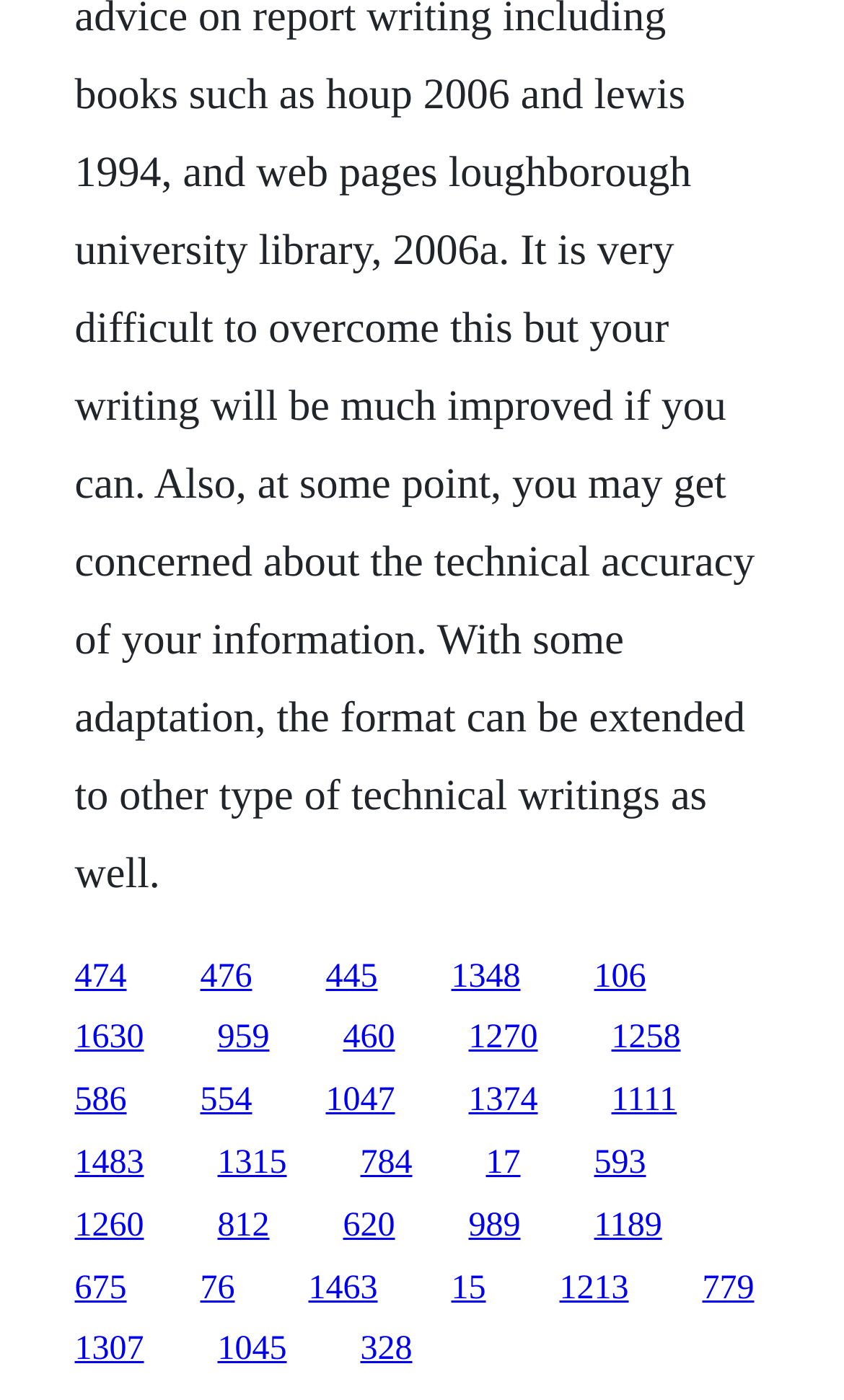Find the bounding box coordinates of the clickable element required to execute the following instruction: "access the ninth link". Provide the coordinates as four float numbers between 0 and 1, i.e., [left, top, right, bottom].

[0.555, 0.729, 0.637, 0.755]